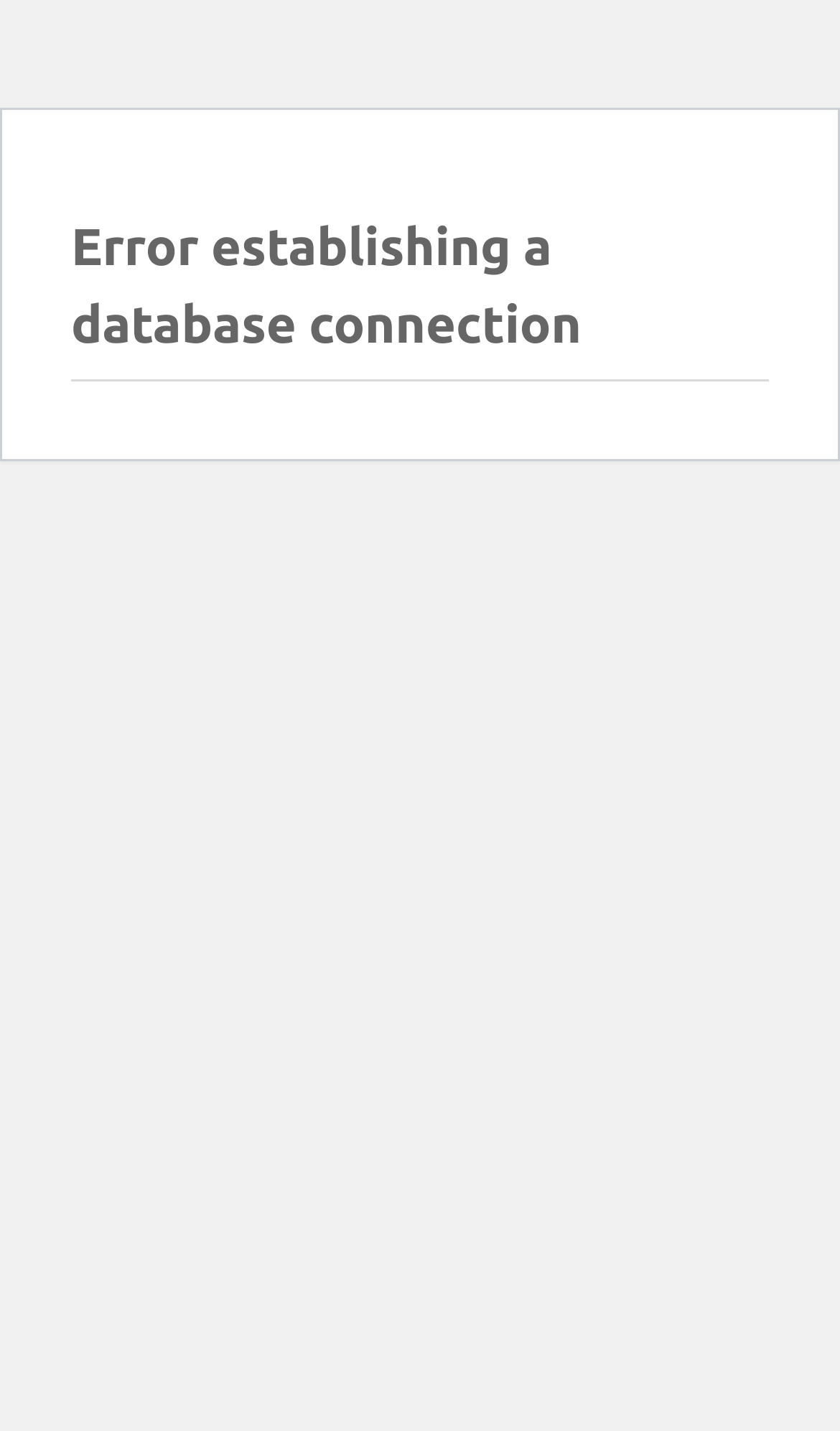Generate the text content of the main heading of the webpage.

Error establishing a database connection